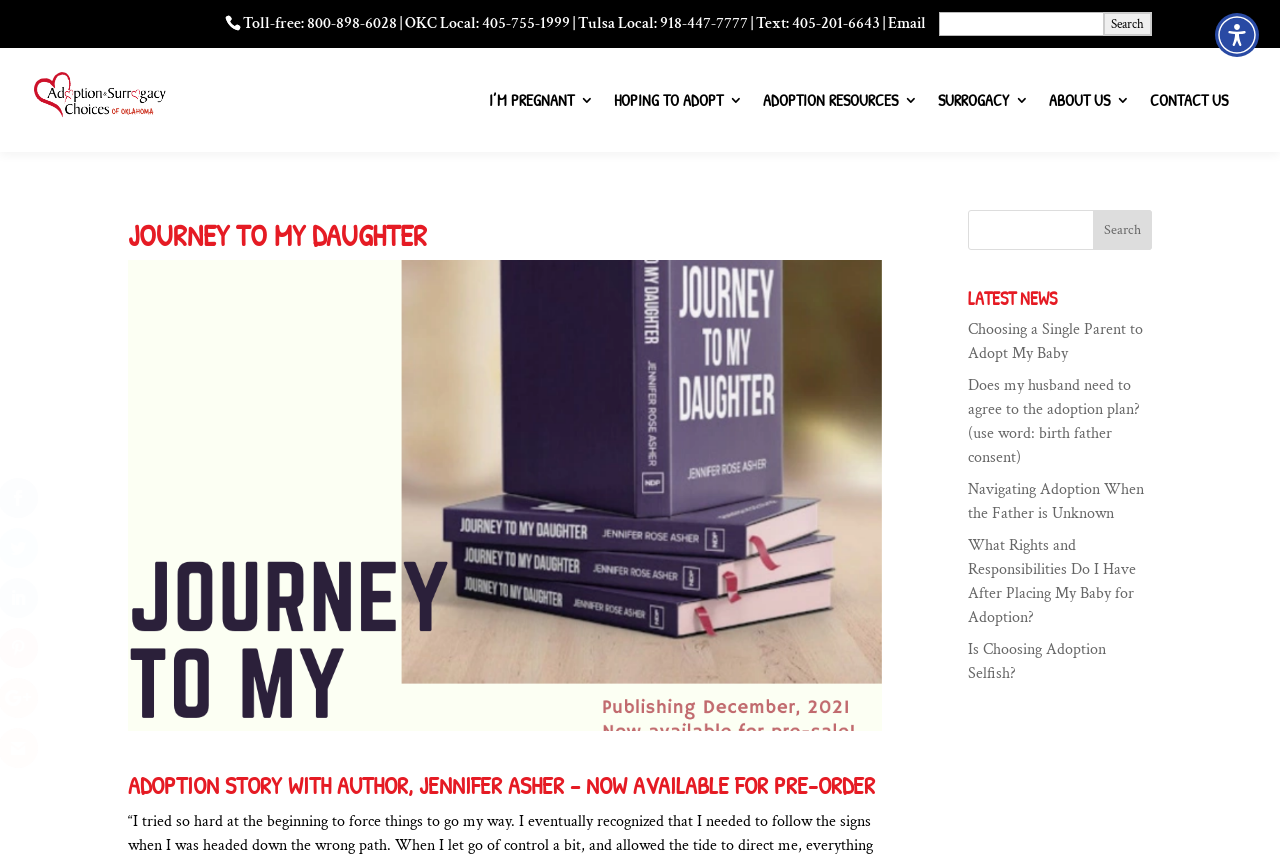Use a single word or phrase to answer the question:
What is the name of the author?

Jennifer Asher